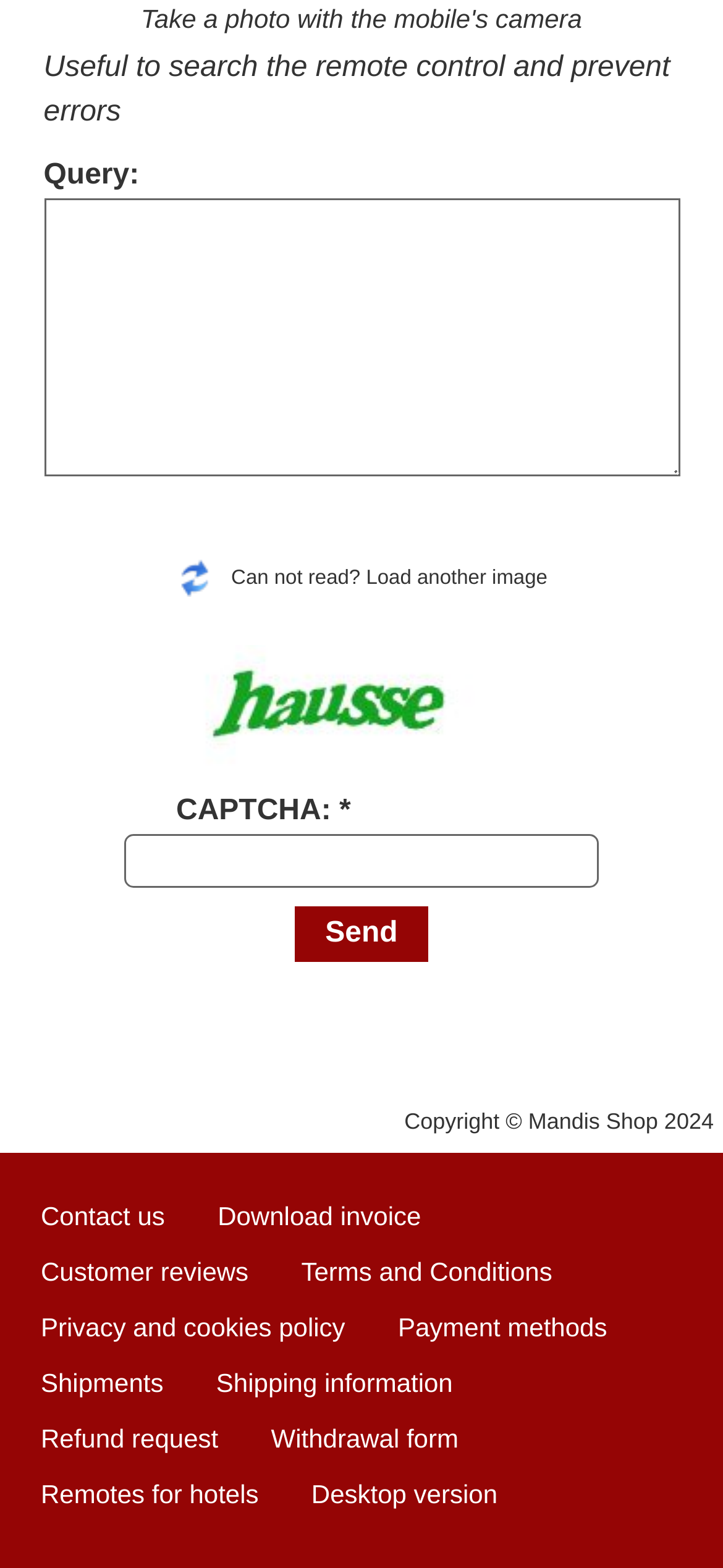How many links are available at the bottom of the webpage?
Identify the answer in the screenshot and reply with a single word or phrase.

12